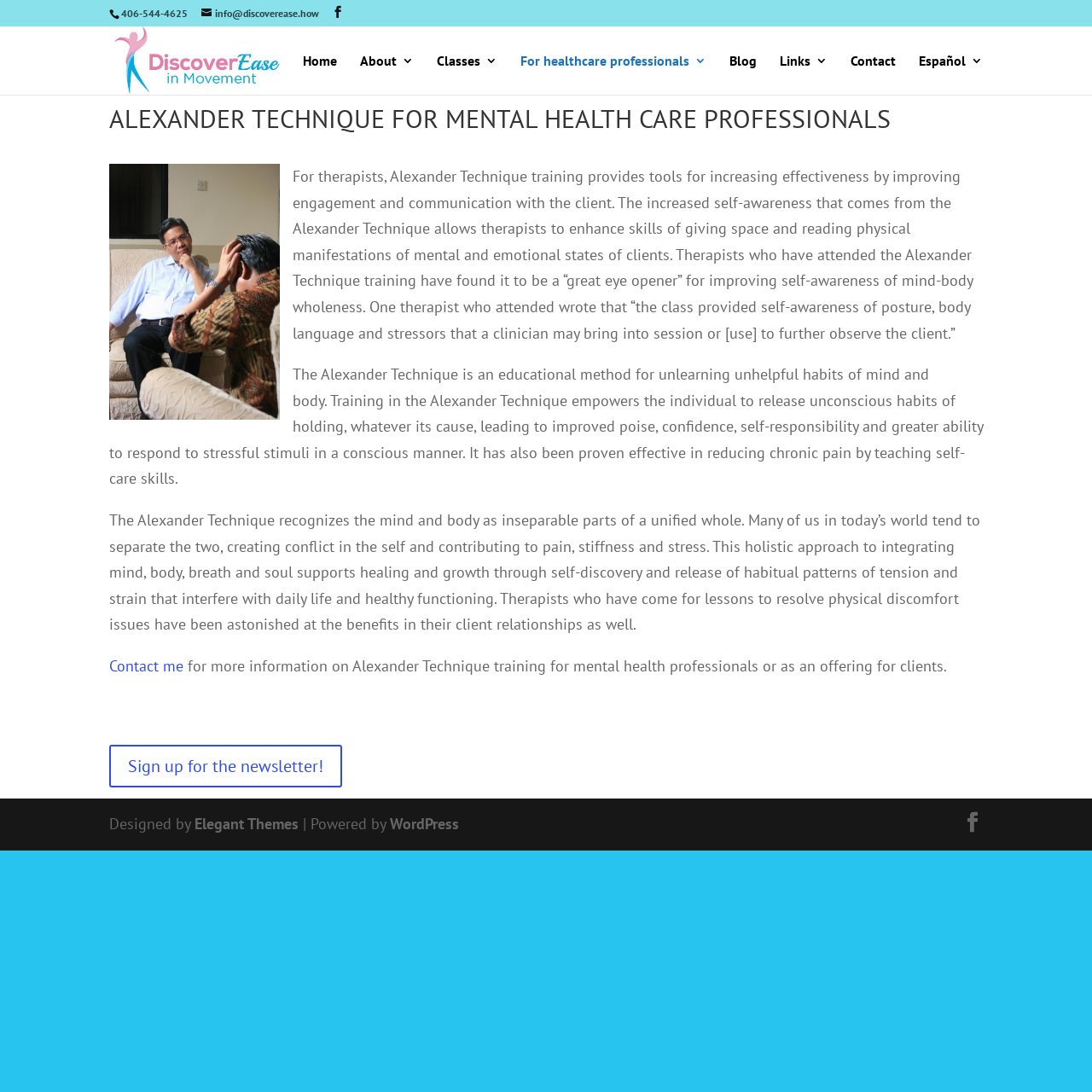How many links are in the top navigation menu? Based on the image, give a response in one word or a short phrase.

9